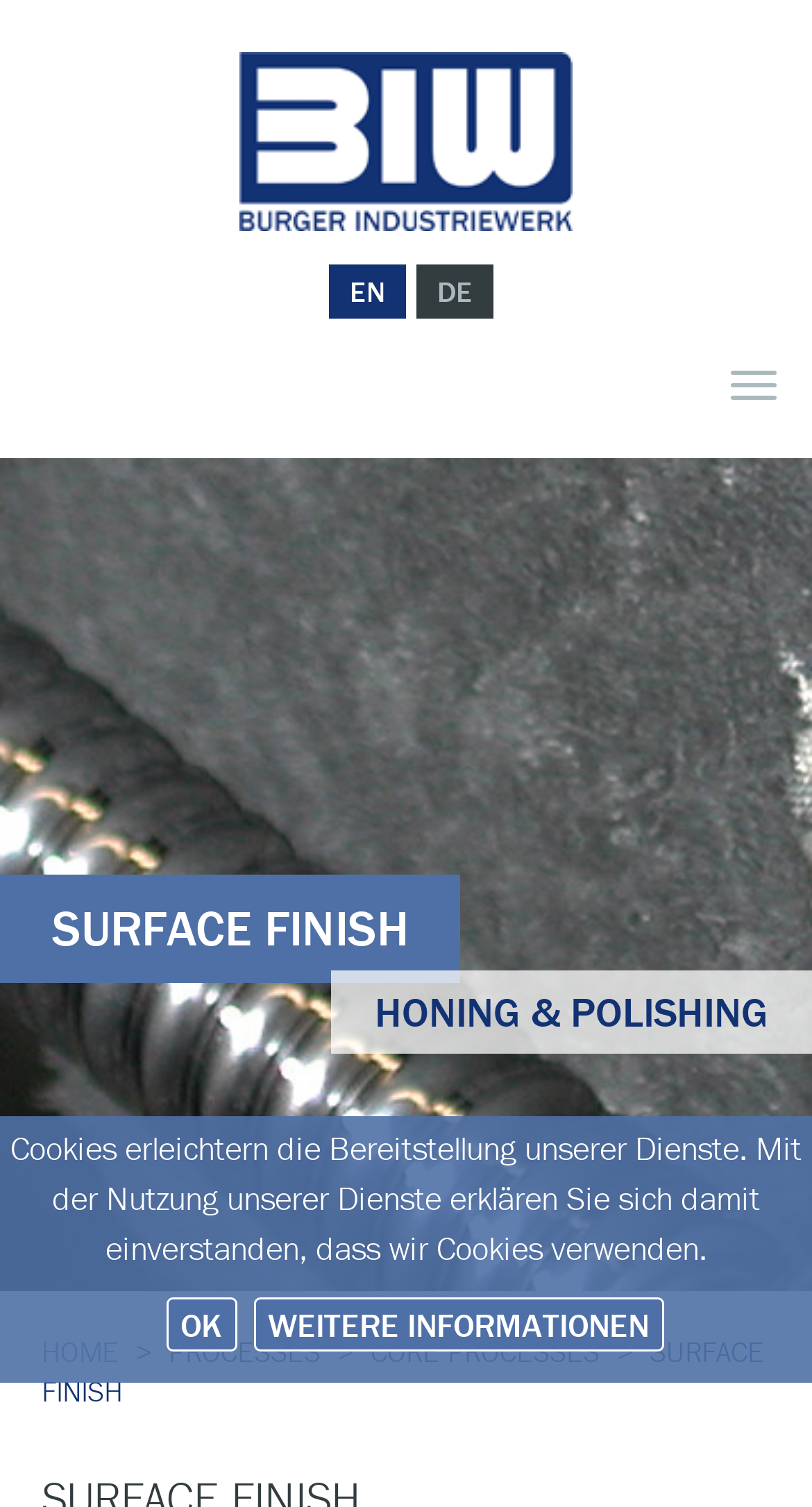Refer to the image and offer a detailed explanation in response to the question: What are the two main categories listed on the webpage?

I found these categories by examining the headings in the listbox element, which are 'SURFACE FINISH' and 'HONING & POLISHING'. These headings are likely the main categories of the webpage's content.